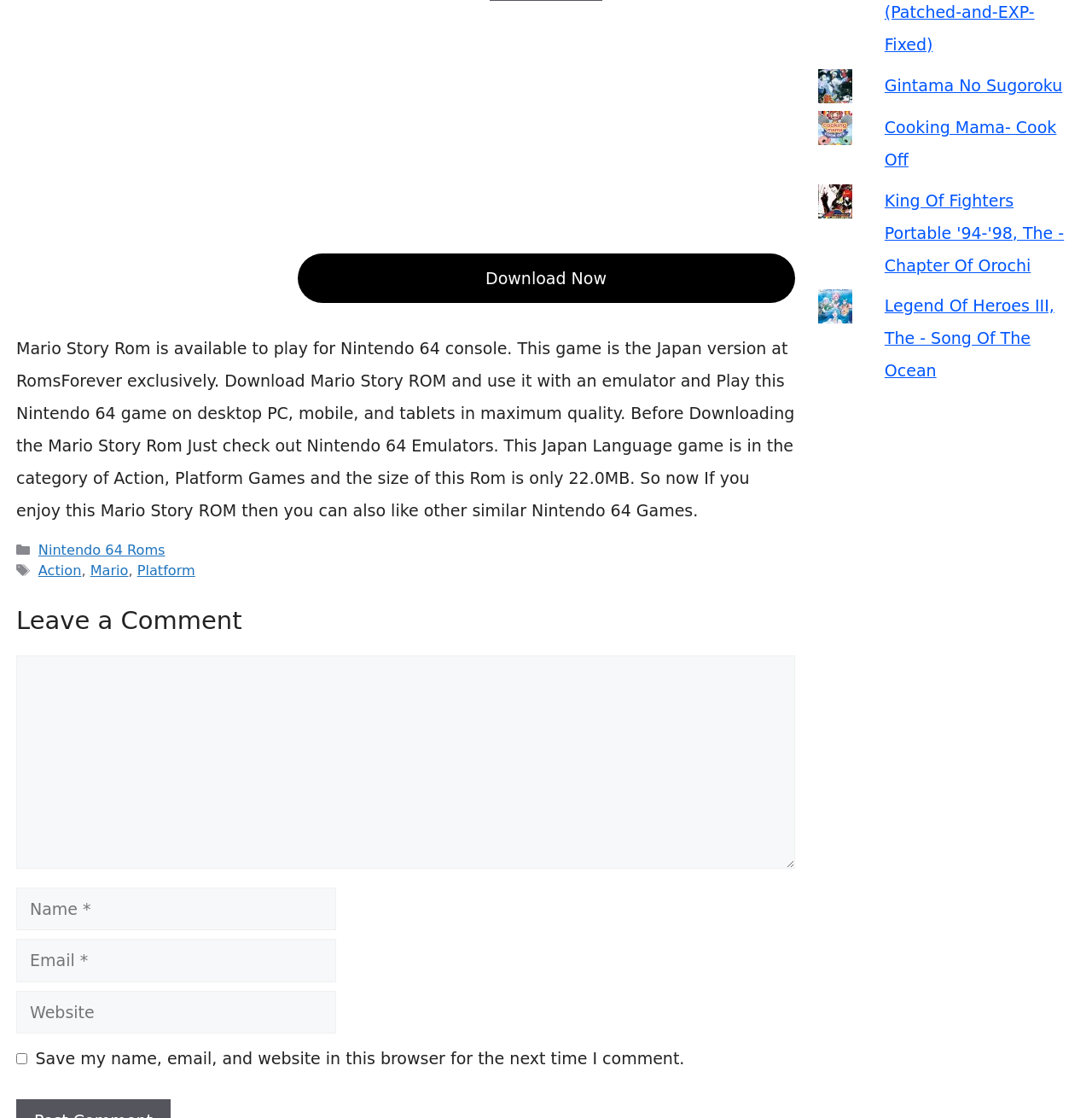Using the element description Download Now, predict the bounding box coordinates for the UI element. Provide the coordinates in (top-left x, top-left y, bottom-right x, bottom-right y) format with values ranging from 0 to 1.

[0.272, 0.227, 0.728, 0.271]